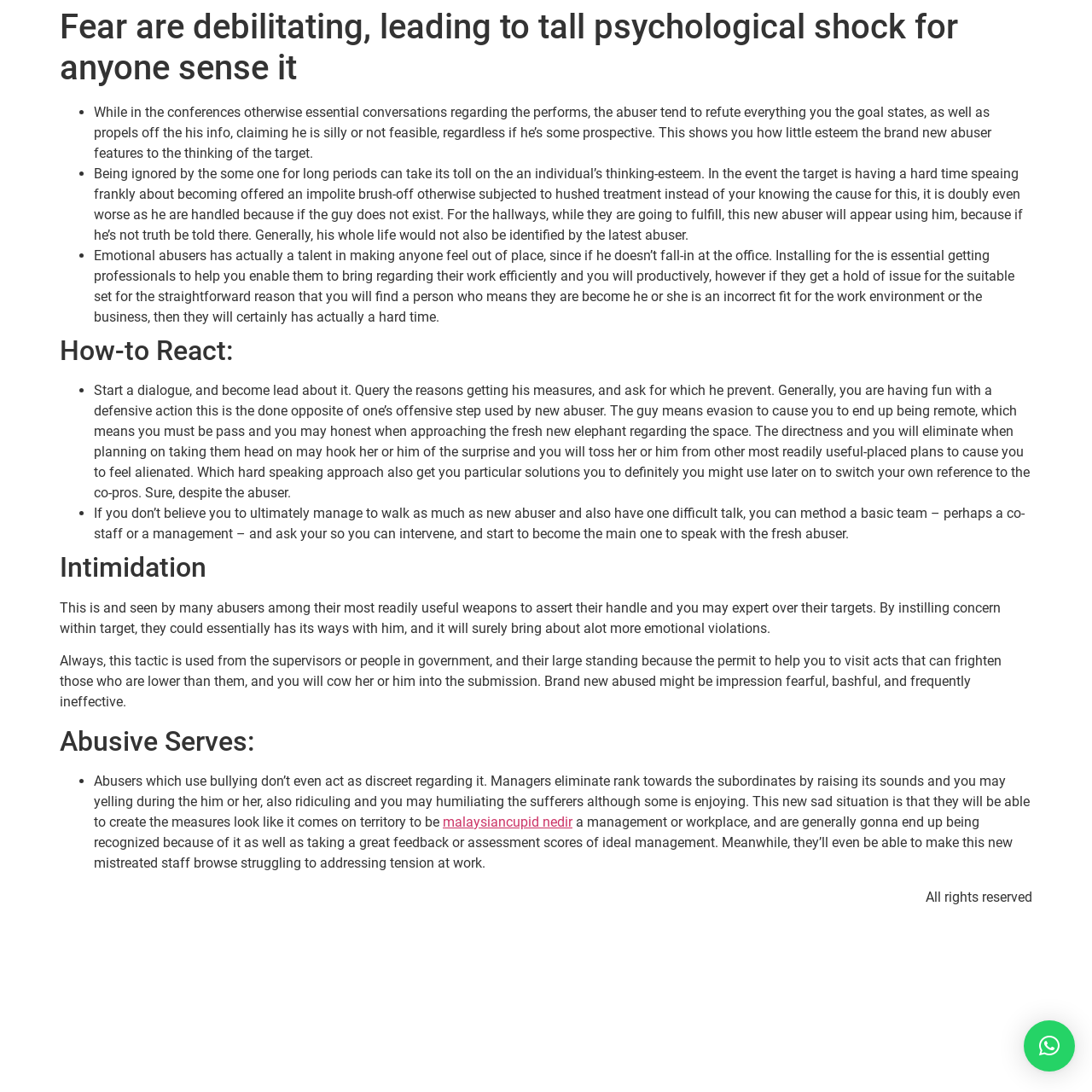Analyze the image and deliver a detailed answer to the question: What is the result of emotional abusers making someone feel out of place?

According to the webpage, emotional abusers have a talent in making someone feel out of place, which can result in difficulty in performing work efficiently. This is mentioned in the third bullet point under the main heading, where it states that 'Emotional abusers have a talent in making someone feel out of place, since if he doesn’t fall in at the office. Installing for this is essential for getting professionals to help them bring out their work efficiently and productively, however if they find issue for the suitable set for the straightforward reason that there is someone who makes them be he is an incorrect fit for the work environment or the business, then they will certainly have a hard time.'